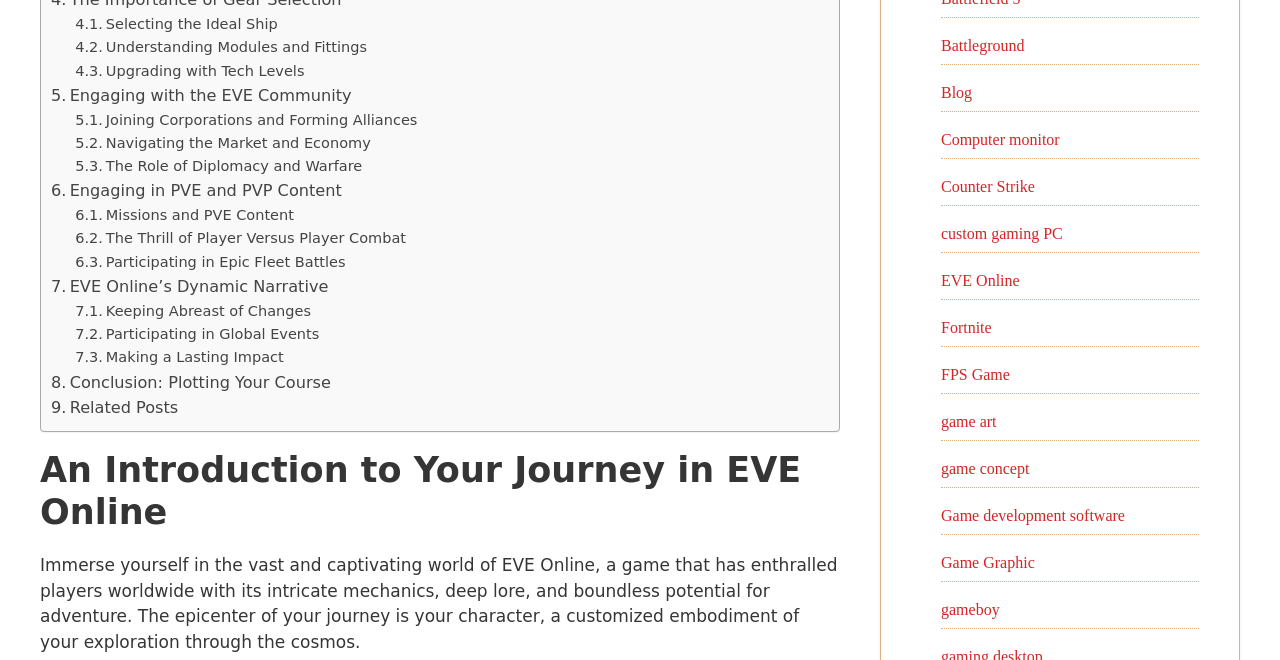Identify the bounding box of the UI component described as: "Engaging with the EVE Community".

[0.04, 0.125, 0.275, 0.165]